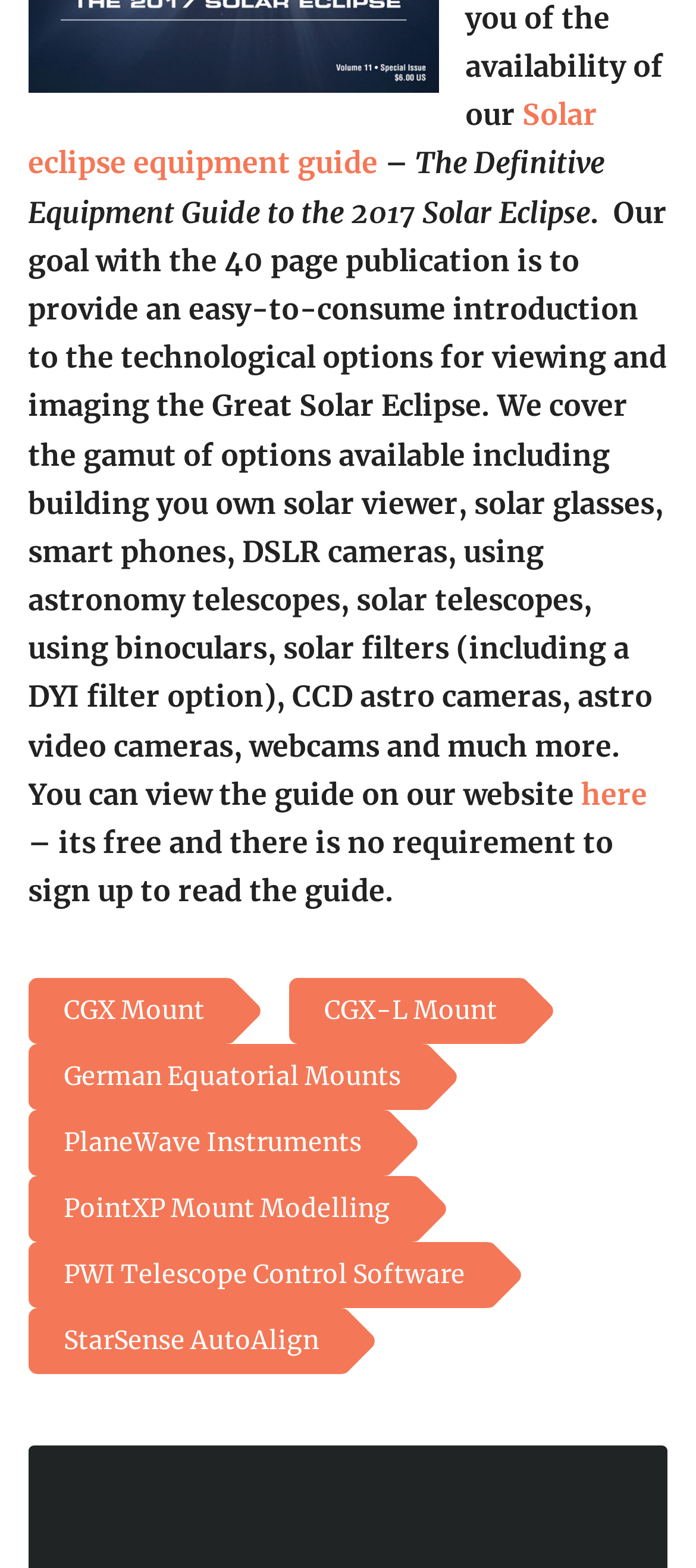What is the purpose of the equipment guide?
Please respond to the question with a detailed and well-explained answer.

The purpose of the equipment guide is determined by reading the StaticText element with the text 'Our goal with the 40 page publication is to provide an easy-to-consume introduction to the technological options for viewing and imaging the Great Solar Eclipse.', which indicates that the guide aims to introduce readers to various technological options.